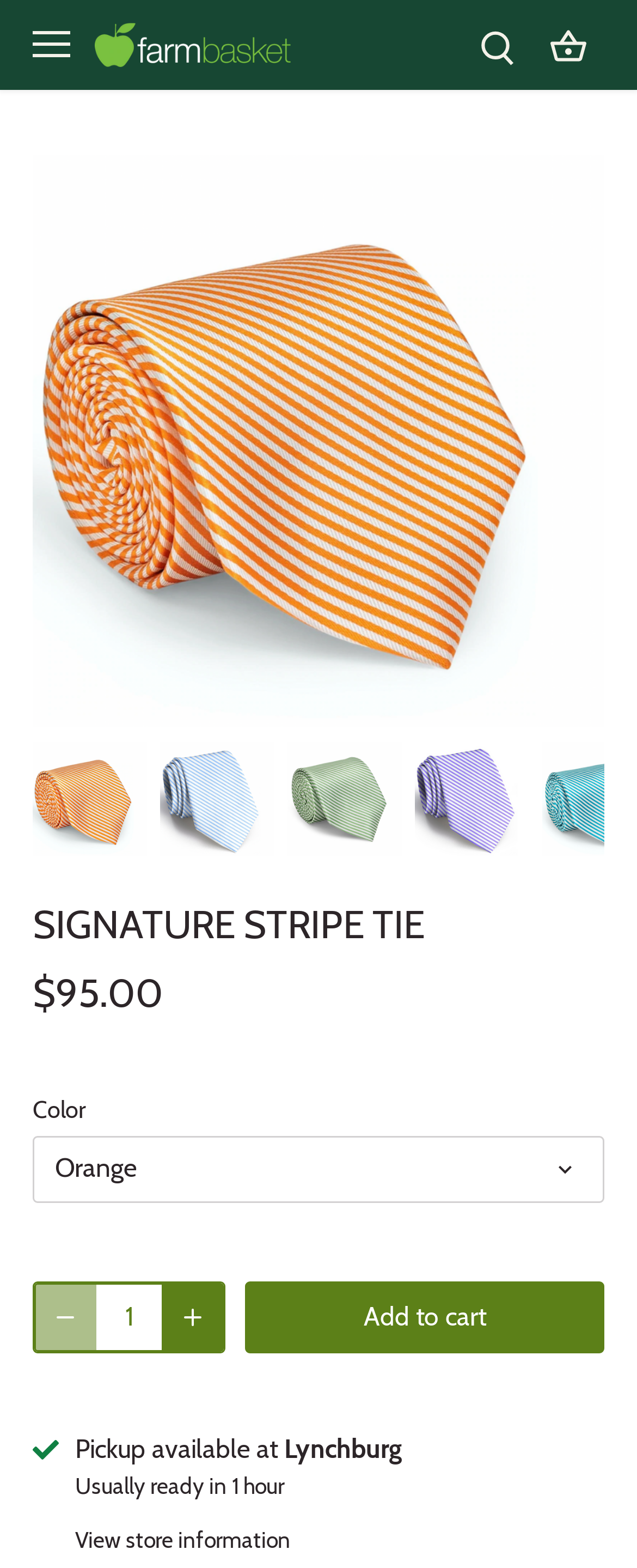Identify the bounding box coordinates of the clickable region required to complete the instruction: "Open navigation". The coordinates should be given as four float numbers within the range of 0 and 1, i.e., [left, top, right, bottom].

[0.051, 0.02, 0.11, 0.037]